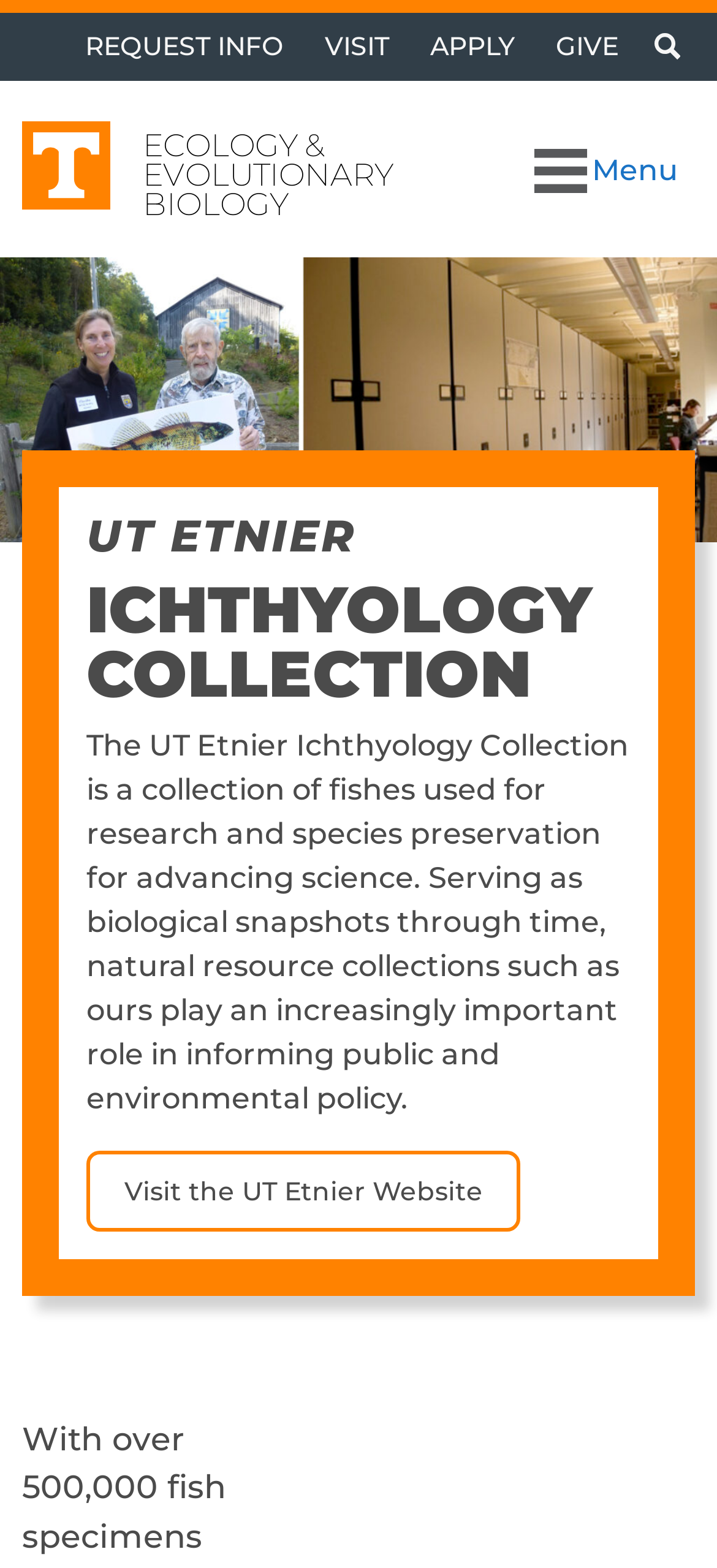Identify the bounding box coordinates of the clickable region required to complete the instruction: "request information". The coordinates should be given as four float numbers within the range of 0 and 1, i.e., [left, top, right, bottom].

[0.09, 0.008, 0.424, 0.052]